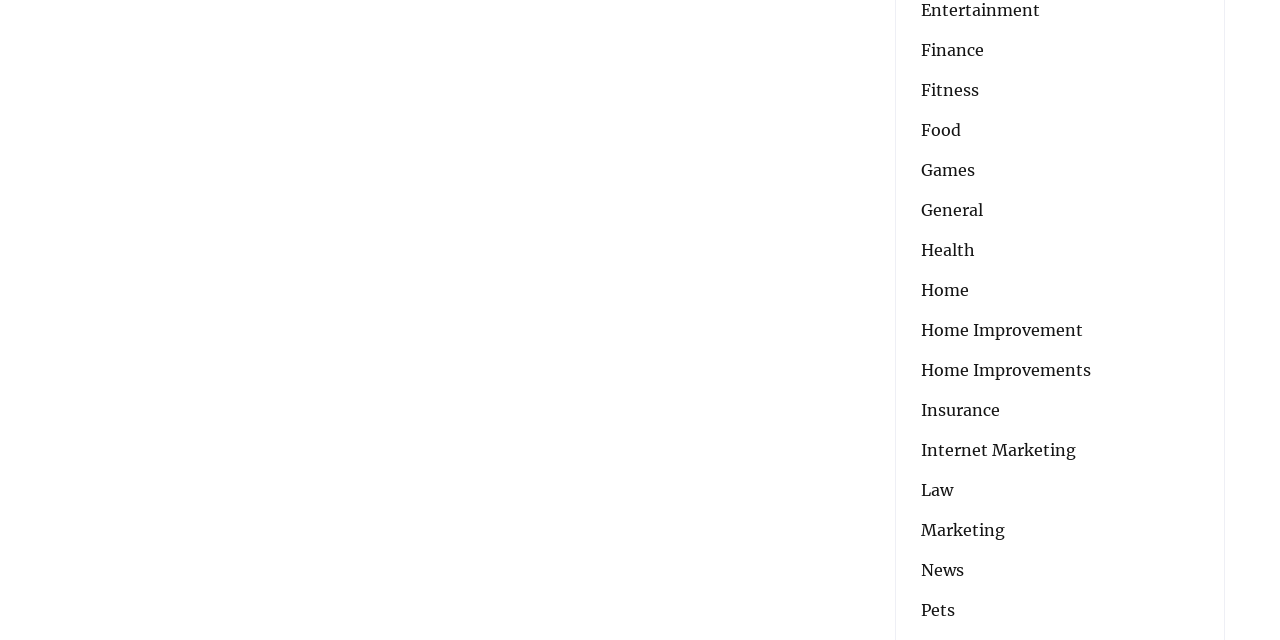Find the bounding box coordinates of the element to click in order to complete the given instruction: "explore Food options."

[0.72, 0.184, 0.751, 0.221]